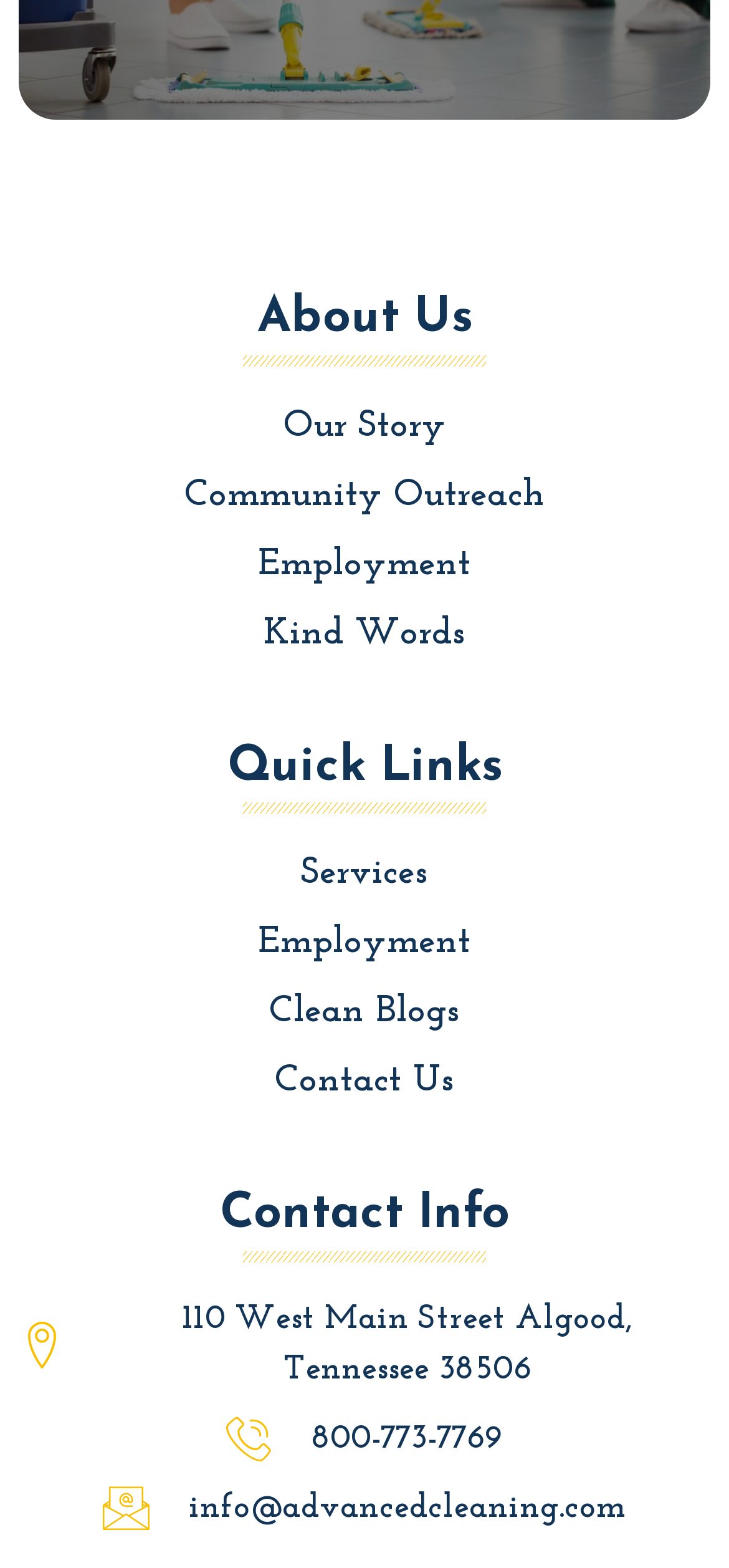Give a concise answer using only one word or phrase for this question:
How can I contact the company by phone?

800-773-7769